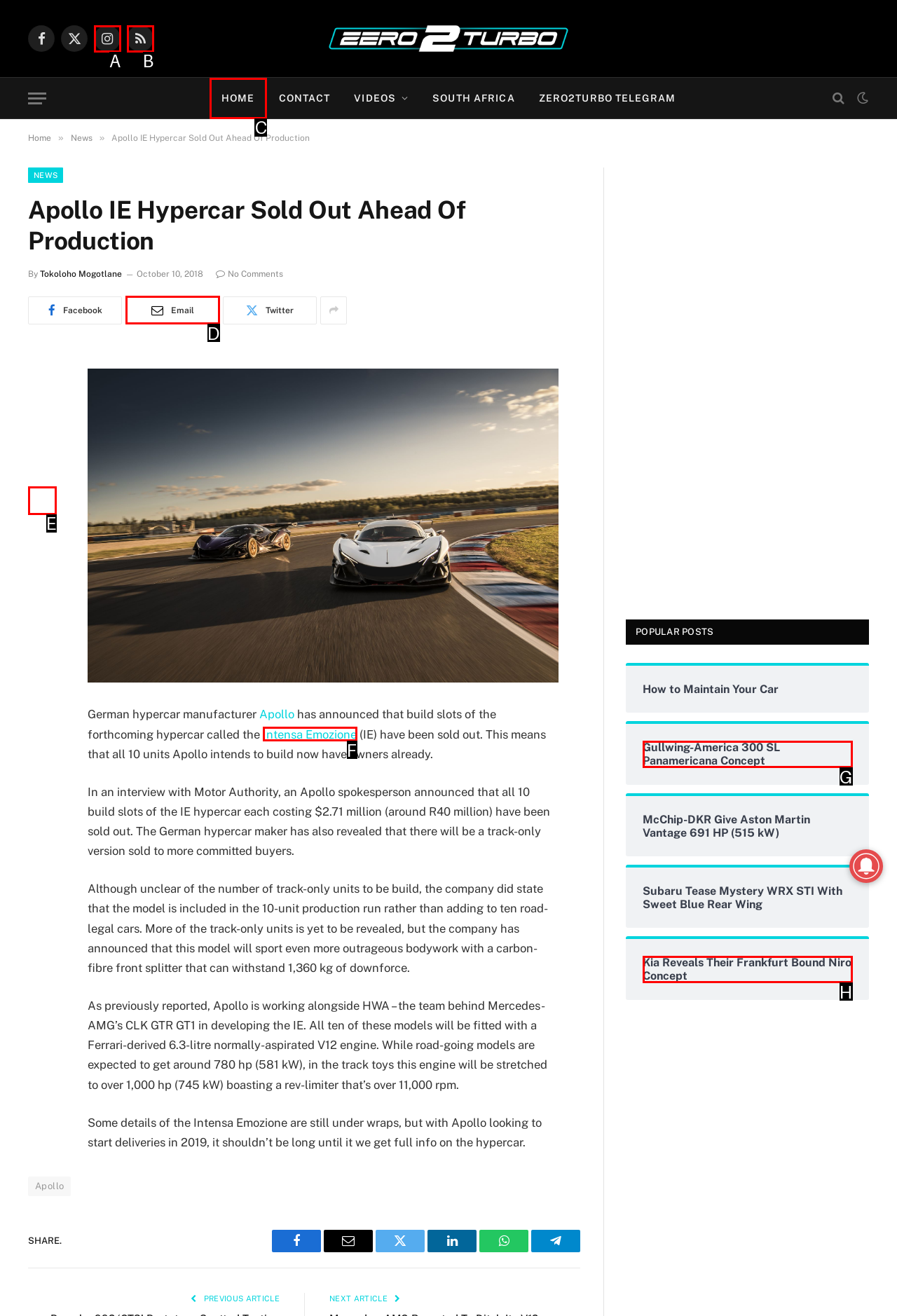Choose the HTML element that aligns with the description: Intensa Emozione. Indicate your choice by stating the letter.

F